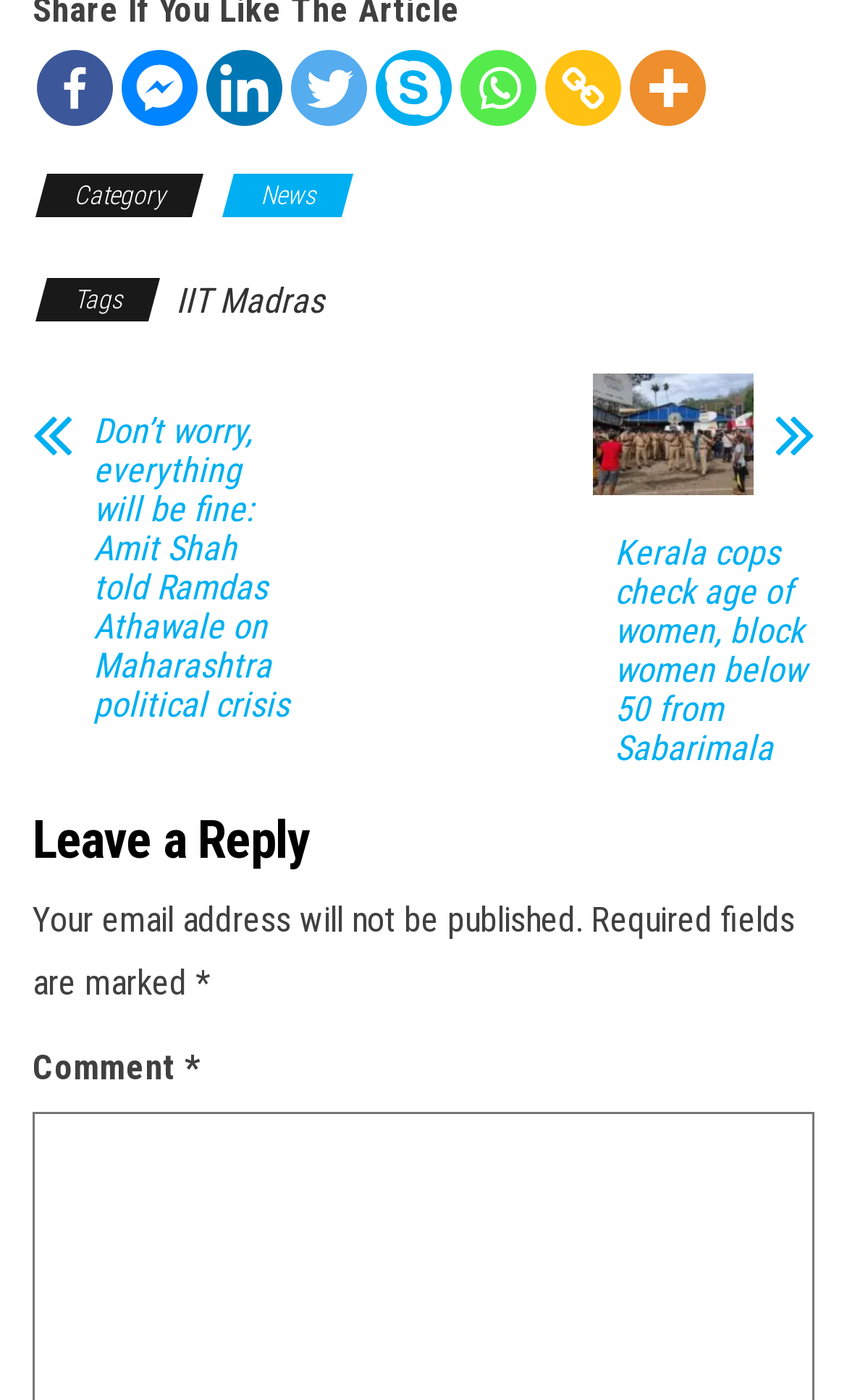Refer to the screenshot and answer the following question in detail:
How many images are on the webpage?

I found two images on the webpage, one is an icon for the 'More' link and the other is an image related to the 'sabarimala-police' link.